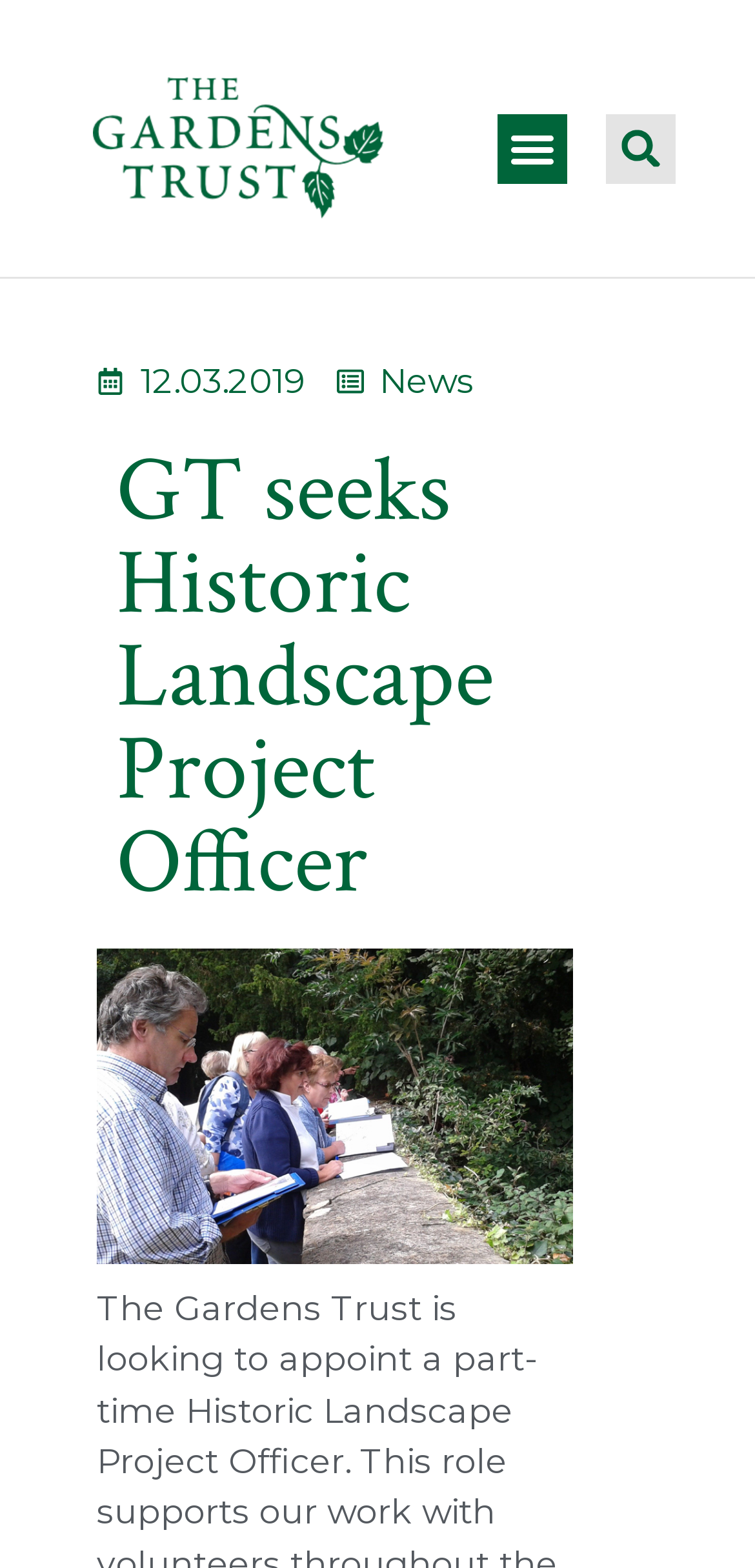Find and provide the bounding box coordinates for the UI element described here: "Menu". The coordinates should be given as four float numbers between 0 and 1: [left, top, right, bottom].

[0.659, 0.072, 0.751, 0.117]